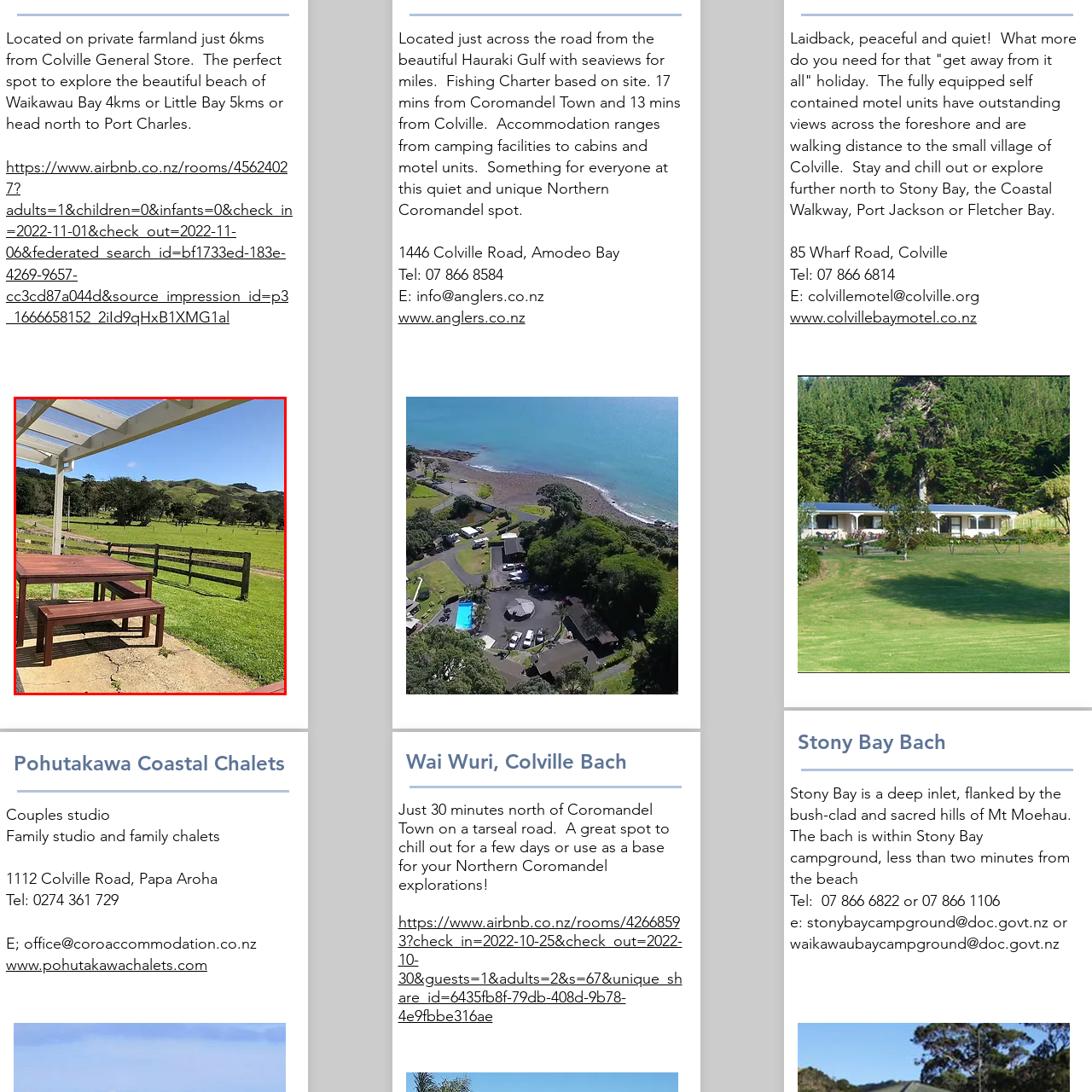Observe the image inside the red bounding box and respond to the question with a single word or phrase:
What direction should guests head to reach Port Charles?

North